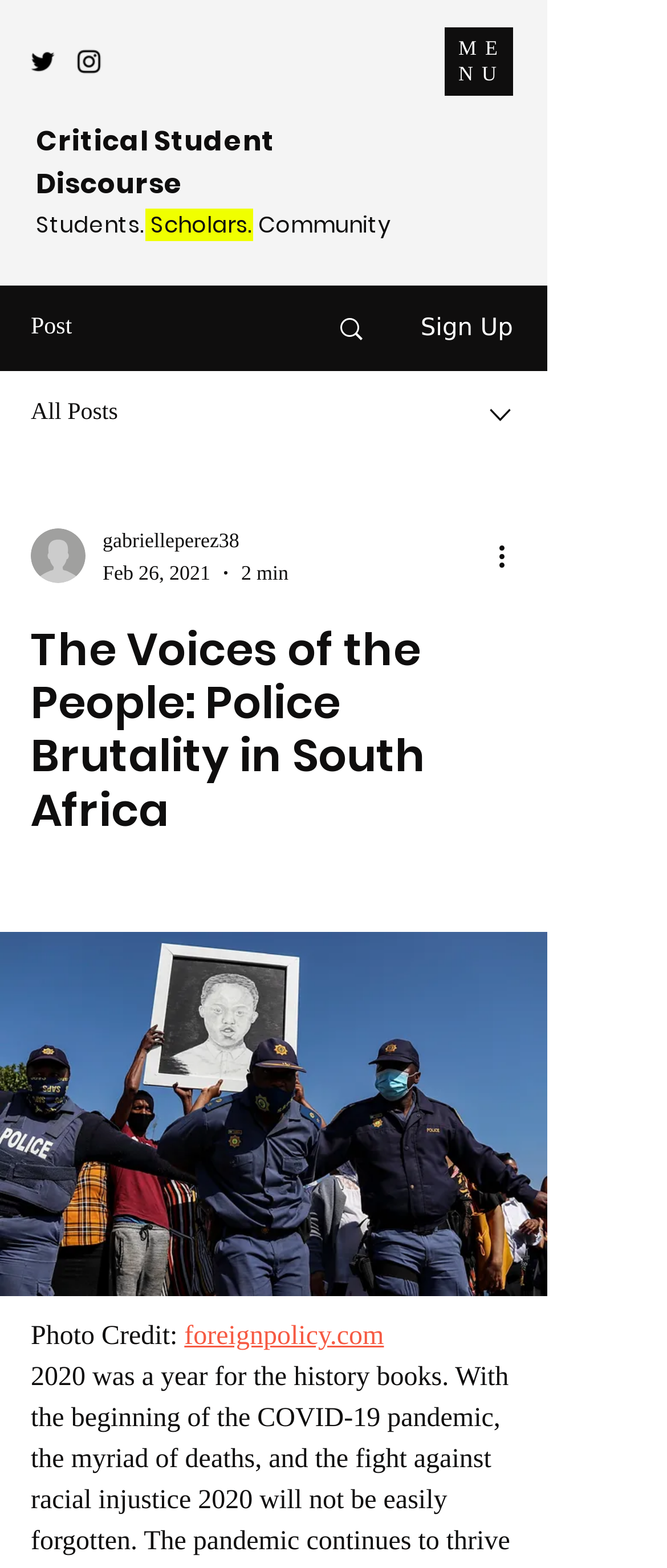Kindly determine the bounding box coordinates for the clickable area to achieve the given instruction: "Sign Up".

[0.63, 0.201, 0.769, 0.218]